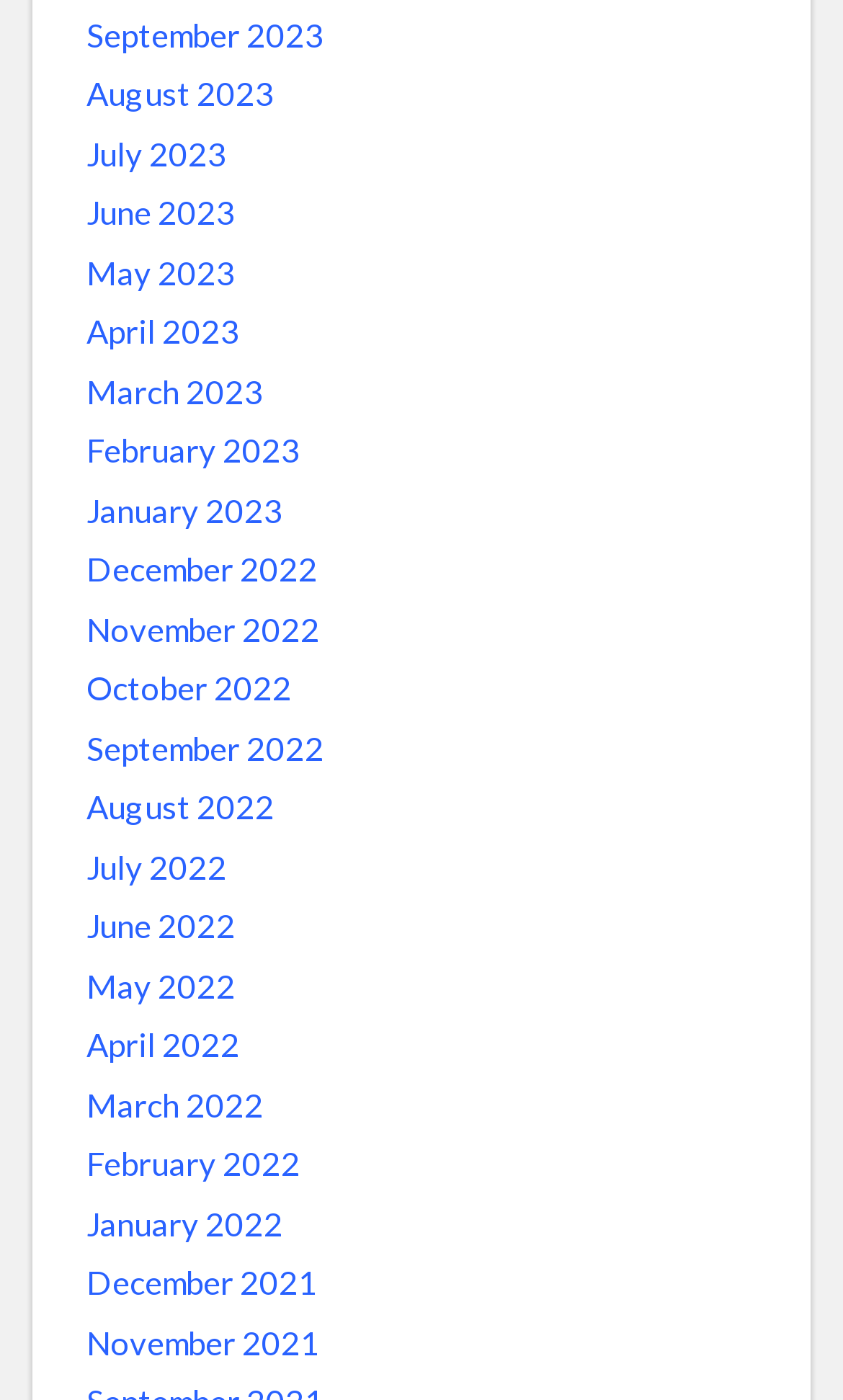Determine the bounding box coordinates of the clickable region to carry out the instruction: "go to August 2022".

[0.103, 0.559, 0.326, 0.594]